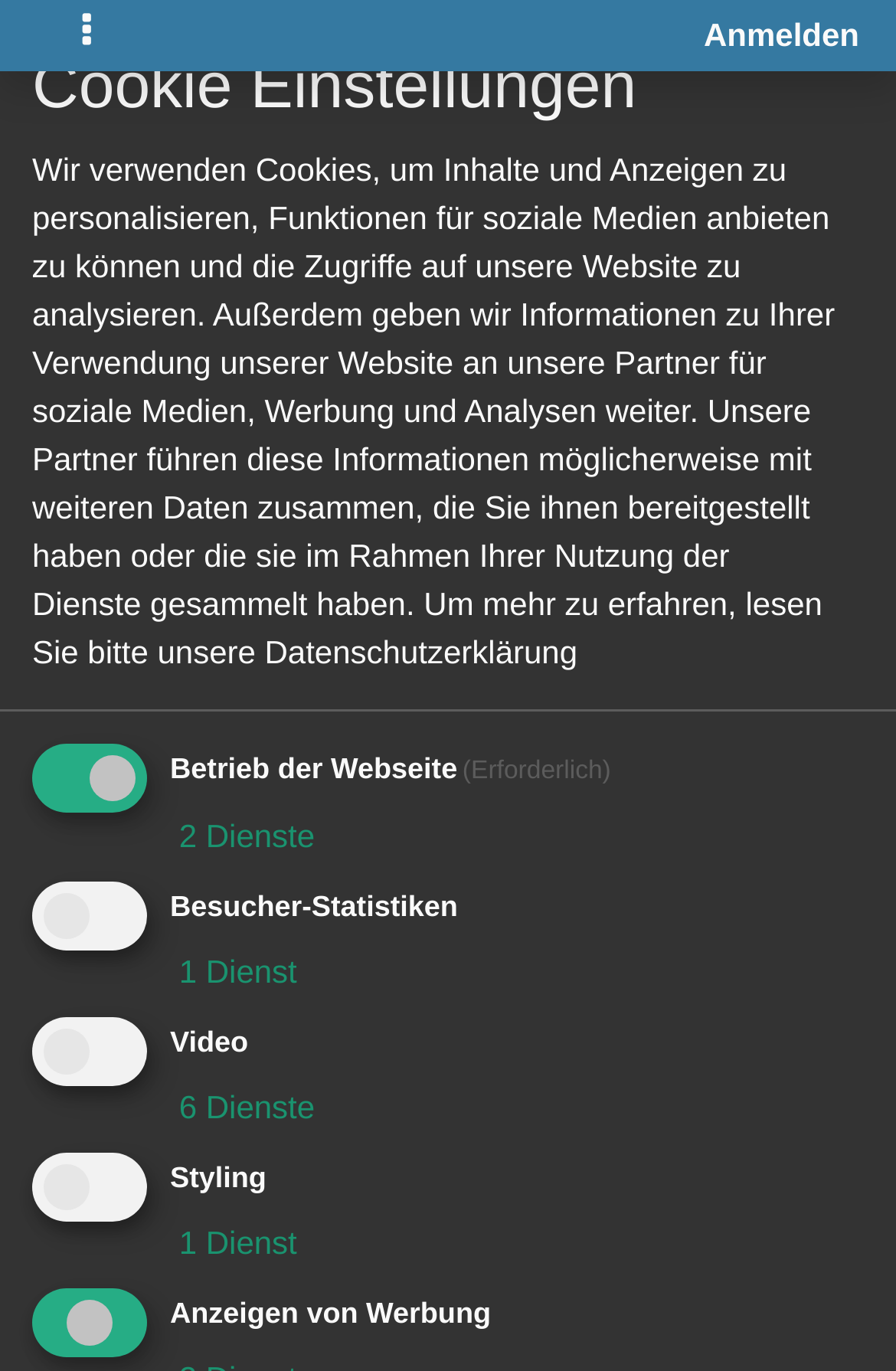Describe the entire webpage, focusing on both content and design.

The webpage appears to be a news article or blog post about the New York Rangers announcing Darryl Williams as their new assistant coach. At the top left of the page, there is a button to toggle navigation, and to the right of it, a link to log in. Below these elements, there is a navigation breadcrumb with links to "p", "Webdesign", and "HTML".

The main content of the page is a heading that repeats the announcement about Darryl Williams, followed by a link to "Antworten" (which means "answers" in German). Below this, there is a button with a dropdown menu labeled "2 Aktionen" (meaning "2 actions" in German), and a link to "#1".

To the right of these elements, there is an avatar image and a link to a user profile, "jokergreen0220", along with the date "04.12.2018 09:00". Below this, there is a static text block with the same announcement about Darryl Williams, followed by a link to "Kent Bazemore Jersey".

On the left side of the page, there is a section with a heading "Cookie Einstellungen" (meaning "Cookie Settings" in German), which contains a long block of text explaining the use of cookies on the website. Below this, there are several checkboxes and labels related to cookie settings, including options for "Betrieb der Webseite" (required cookies), "Besucher-Statistiken" (visitor statistics), "Video", "Styling", and "Anzeigen von Werbung" (advertising). Each of these options has a corresponding link to more information.